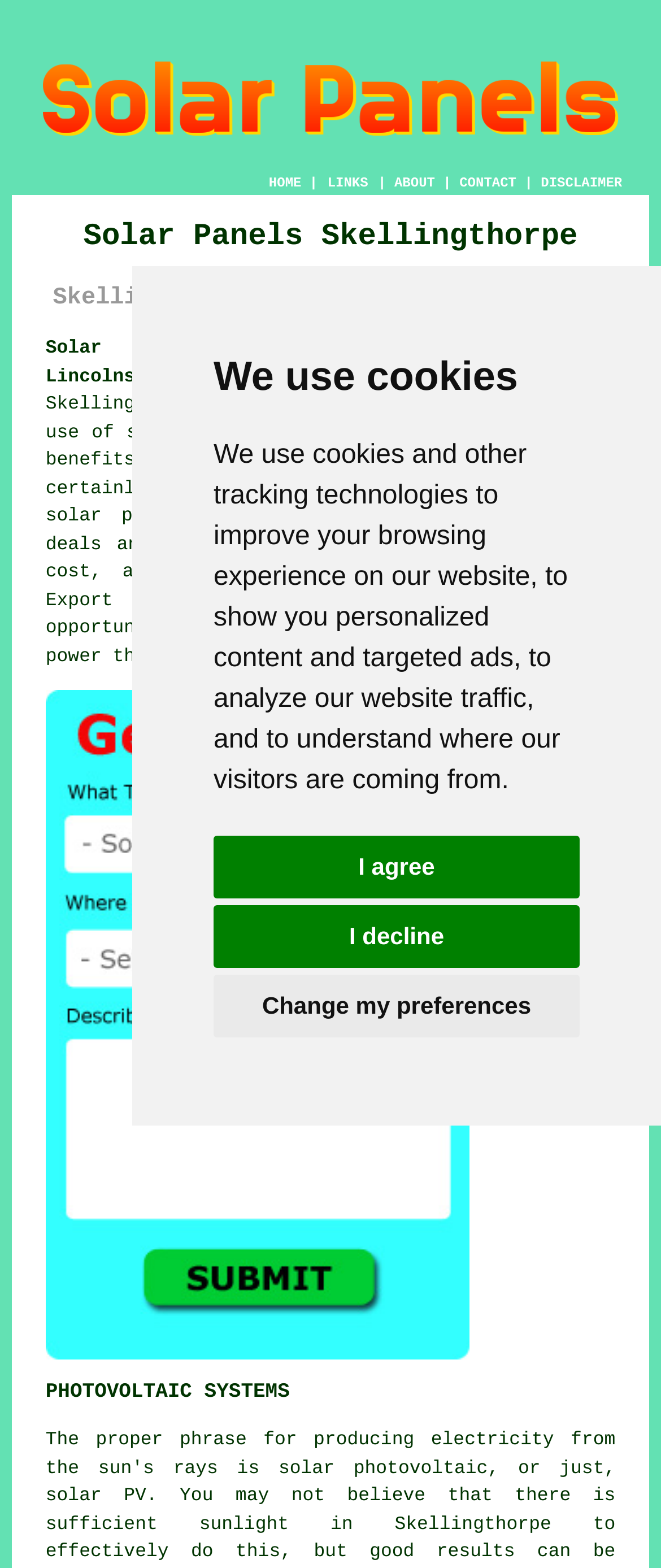Pinpoint the bounding box coordinates of the element to be clicked to execute the instruction: "Click HOME".

[0.407, 0.112, 0.456, 0.122]